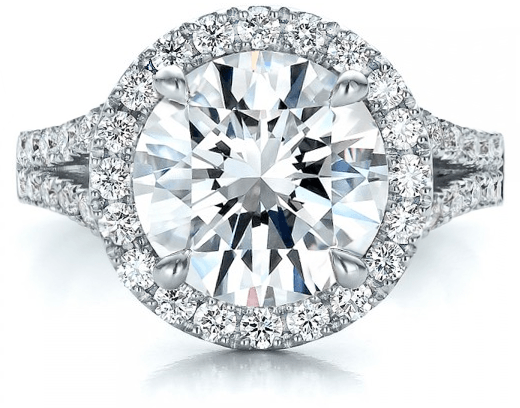Use a single word or phrase to answer the question:
What surrounds the central diamond?

Halo of smaller accent stones